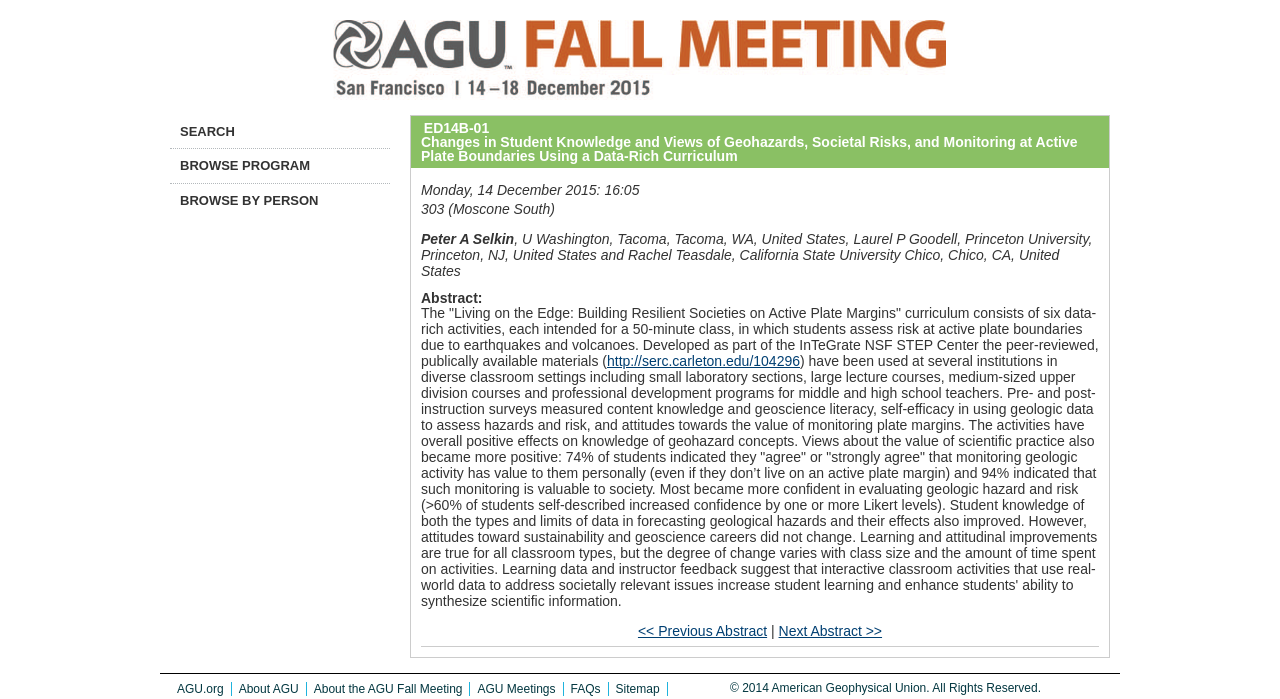Find the bounding box coordinates of the area to click in order to follow the instruction: "Browse the program".

[0.133, 0.212, 0.305, 0.26]